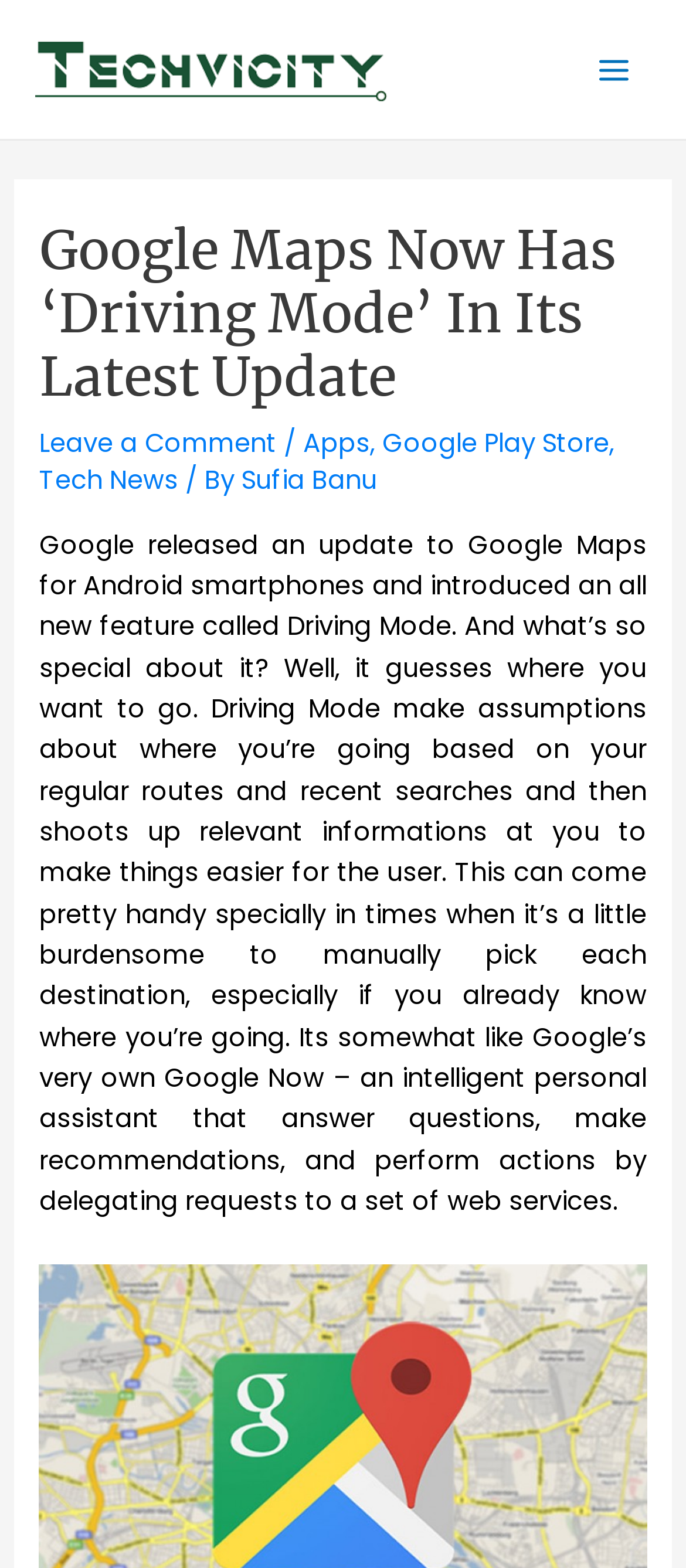Write a detailed summary of the webpage, including text, images, and layout.

The webpage is about Google Maps' latest update, which introduces a new feature called "Driving Mode". At the top left corner, there is a link to the "TechVicity Logo" accompanied by an image of the logo. On the top right corner, there is a button labeled "Main Menu" with an image next to it.

Below the logo and the main menu button, there is a header section that contains the title "Google Maps Now Has ‘Driving Mode’ In Its Latest Update" in a large font. Underneath the title, there are several links and text elements, including "Leave a Comment", "Apps", "Google Play Store", "Tech News", and the author's name "Sufia Banu".

The main content of the webpage is a paragraph of text that describes the new "Driving Mode" feature in Google Maps. The text explains that this feature makes assumptions about where the user is going based on their regular routes and recent searches, and then provides relevant information to make things easier for the user. The text also compares this feature to Google's intelligent personal assistant, Google Now.